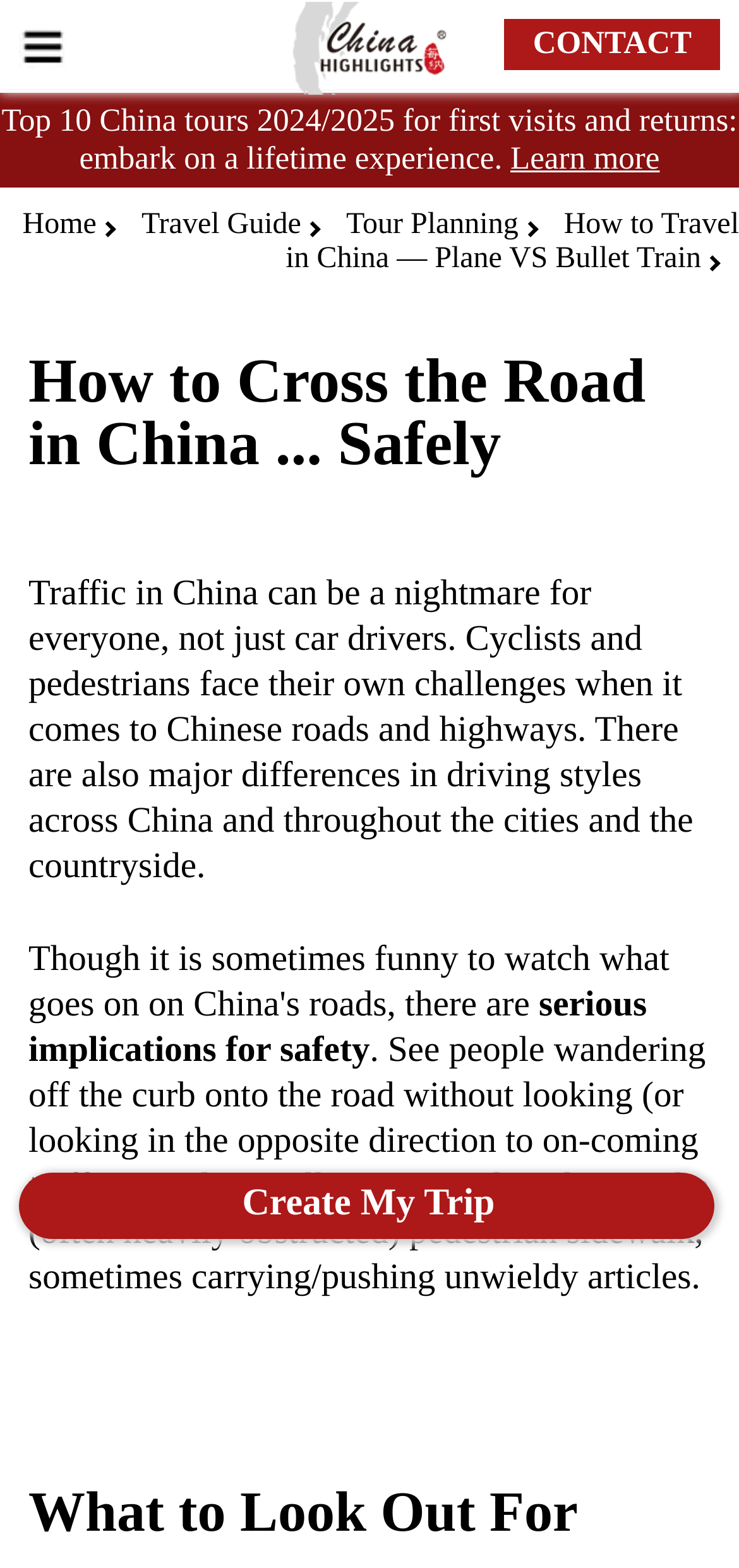Give a one-word or short phrase answer to the question: 
What is the tone of the webpage content?

Cautionary